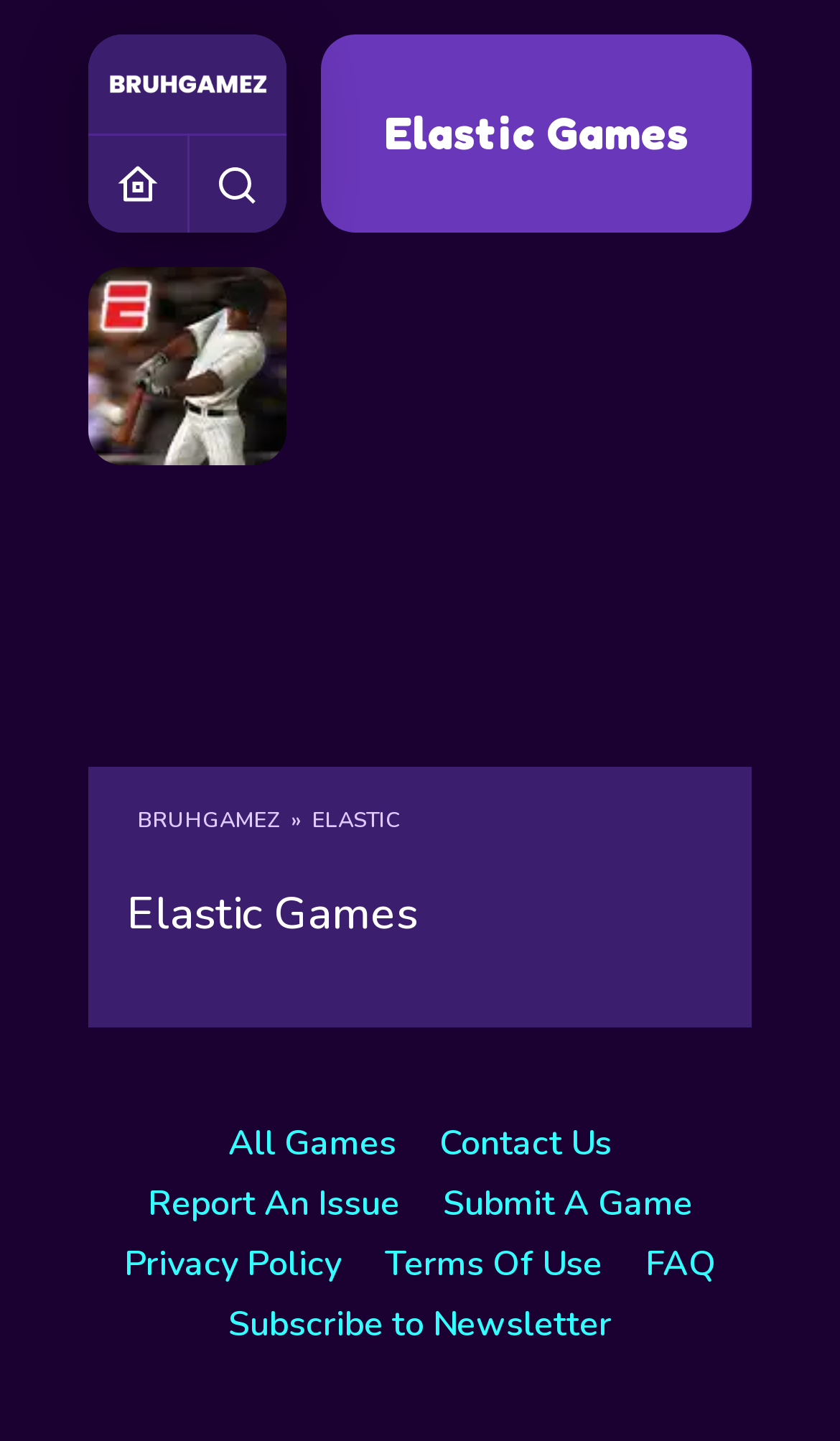Using the provided element description "Privacy Policy", determine the bounding box coordinates of the UI element.

[0.147, 0.86, 0.406, 0.896]